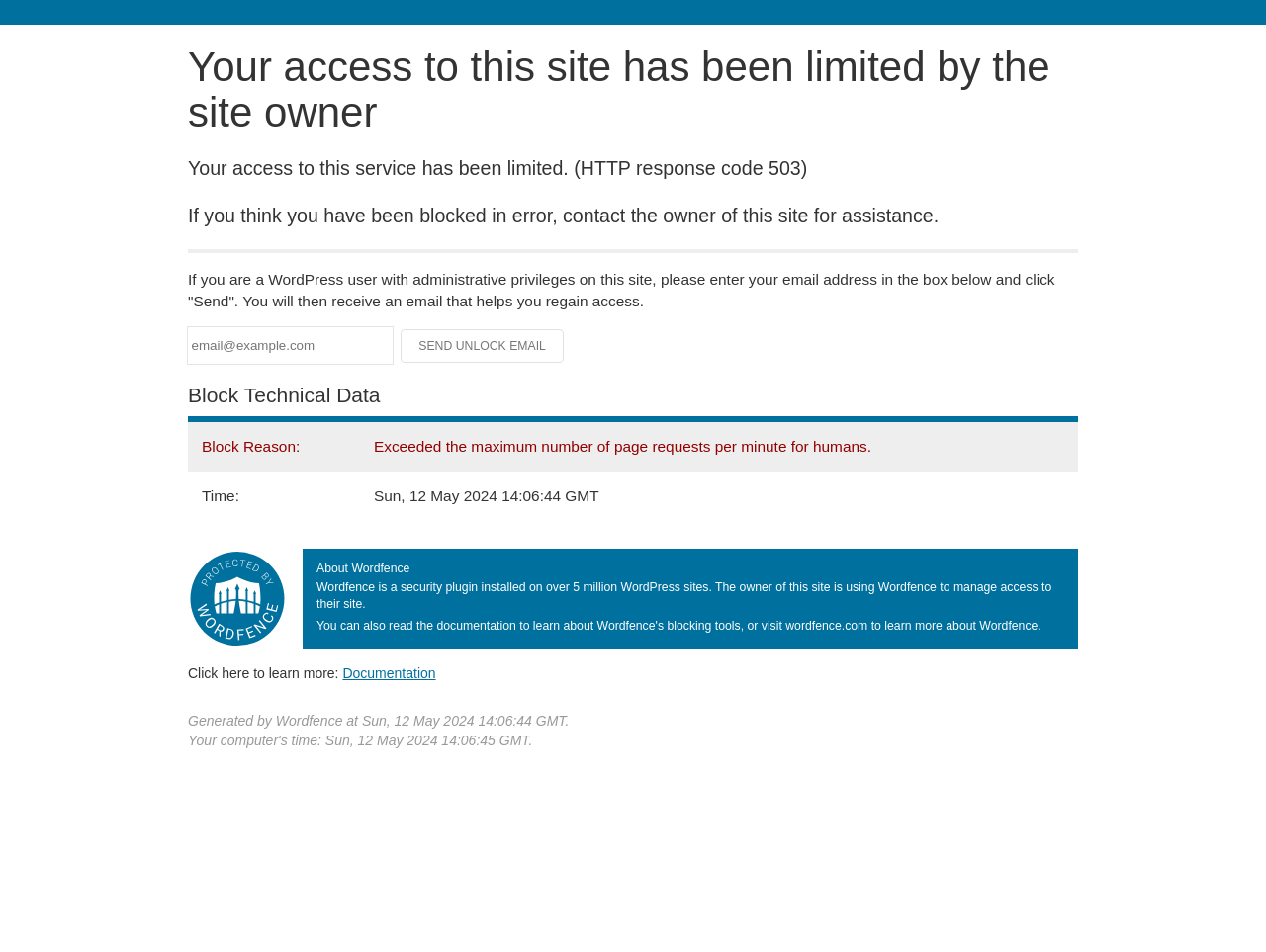Please provide a short answer using a single word or phrase for the question:
What is the reason for the site access limitation?

Exceeded page requests